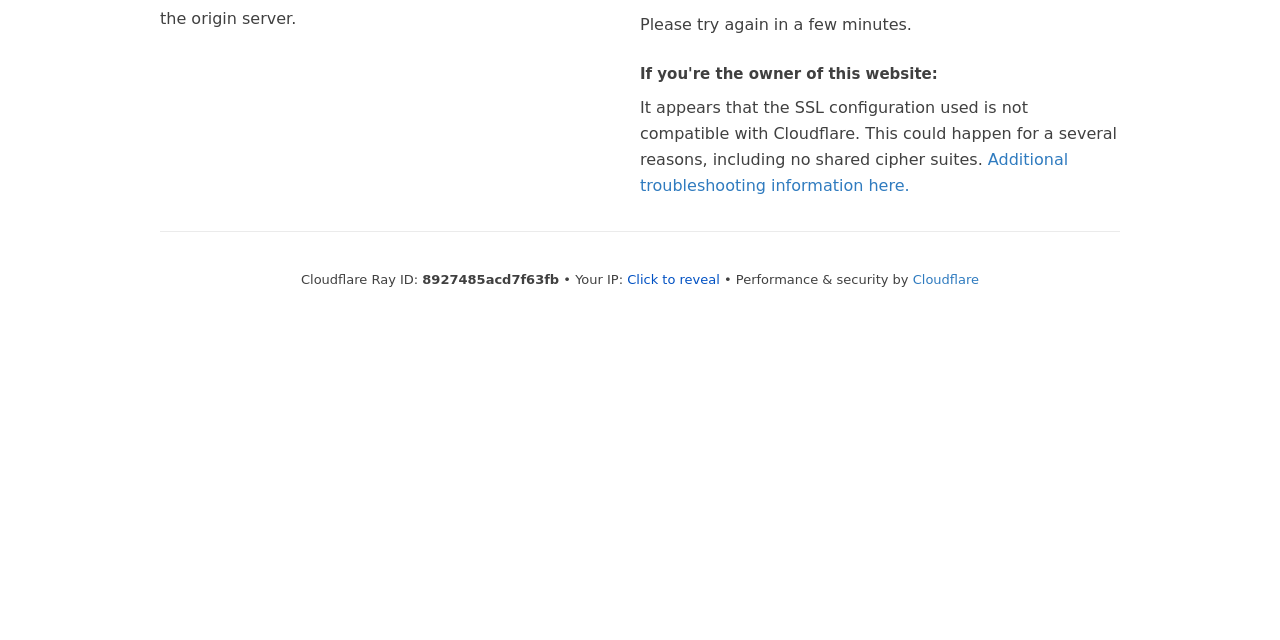Locate the bounding box for the described UI element: "Blog". Ensure the coordinates are four float numbers between 0 and 1, formatted as [left, top, right, bottom].

None